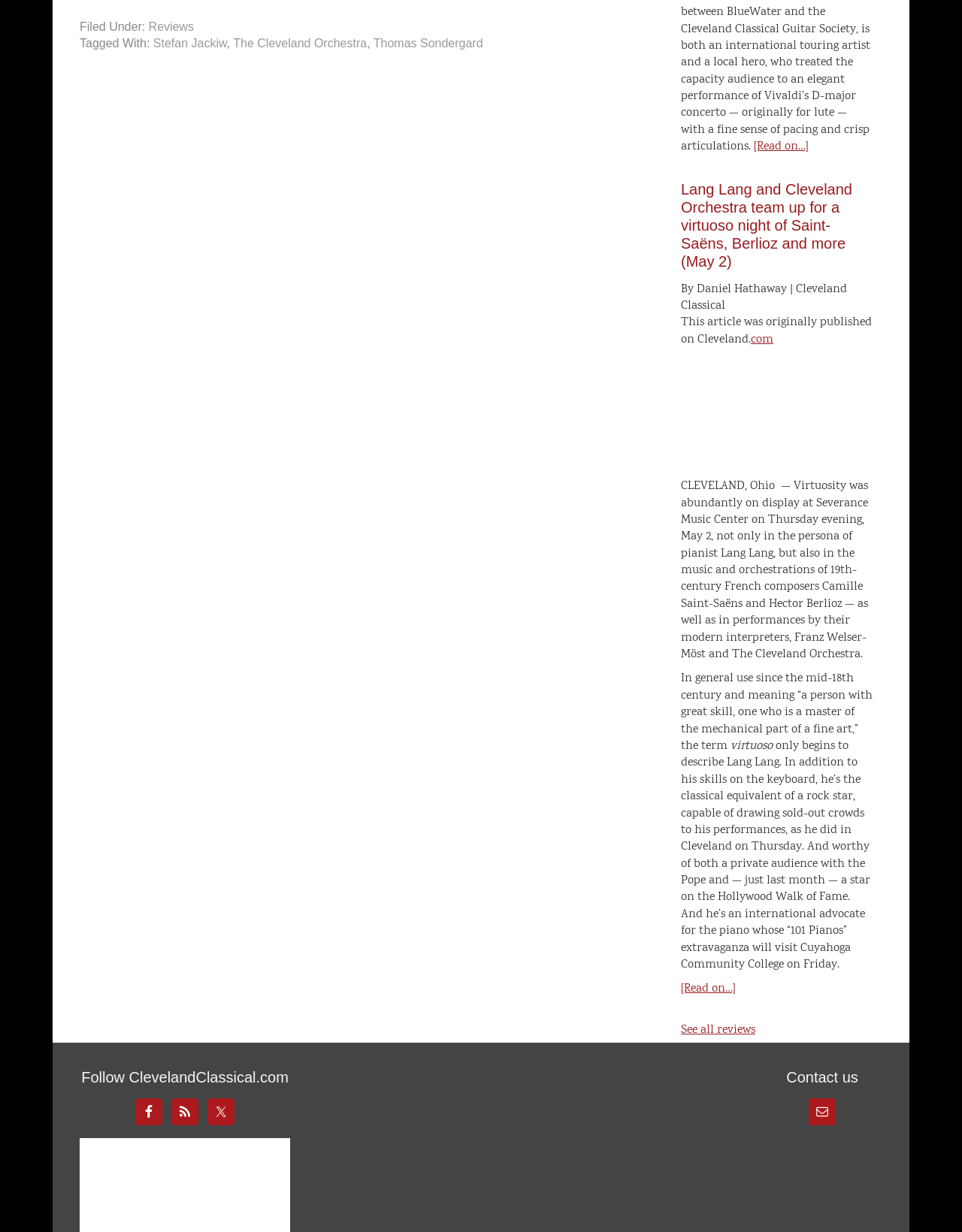Please locate the UI element described by "[Read on…]" and provide its bounding box coordinates.

[0.784, 0.112, 0.84, 0.126]